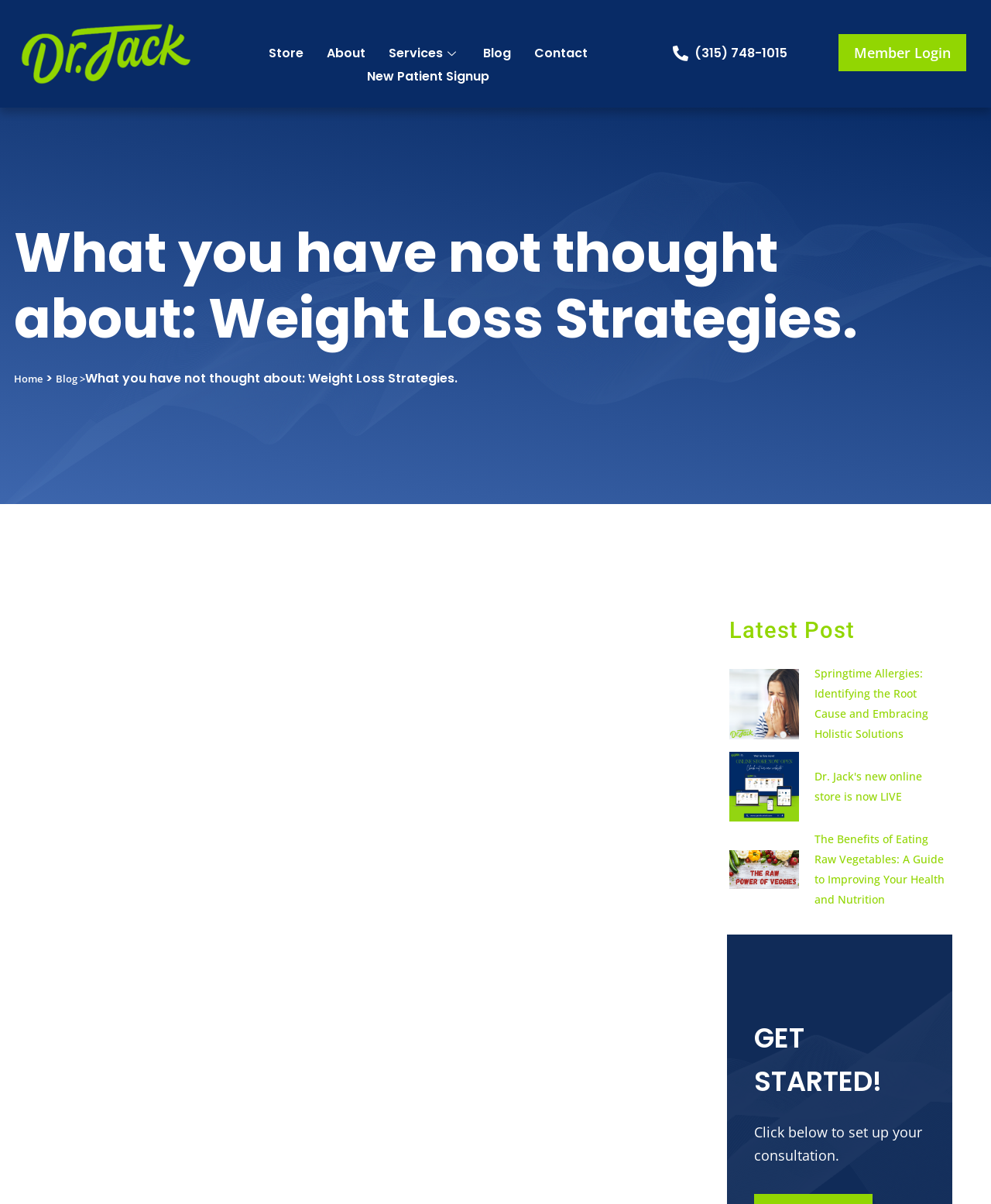Answer the question using only one word or a concise phrase: What is the latest post about?

Springtime Allergies